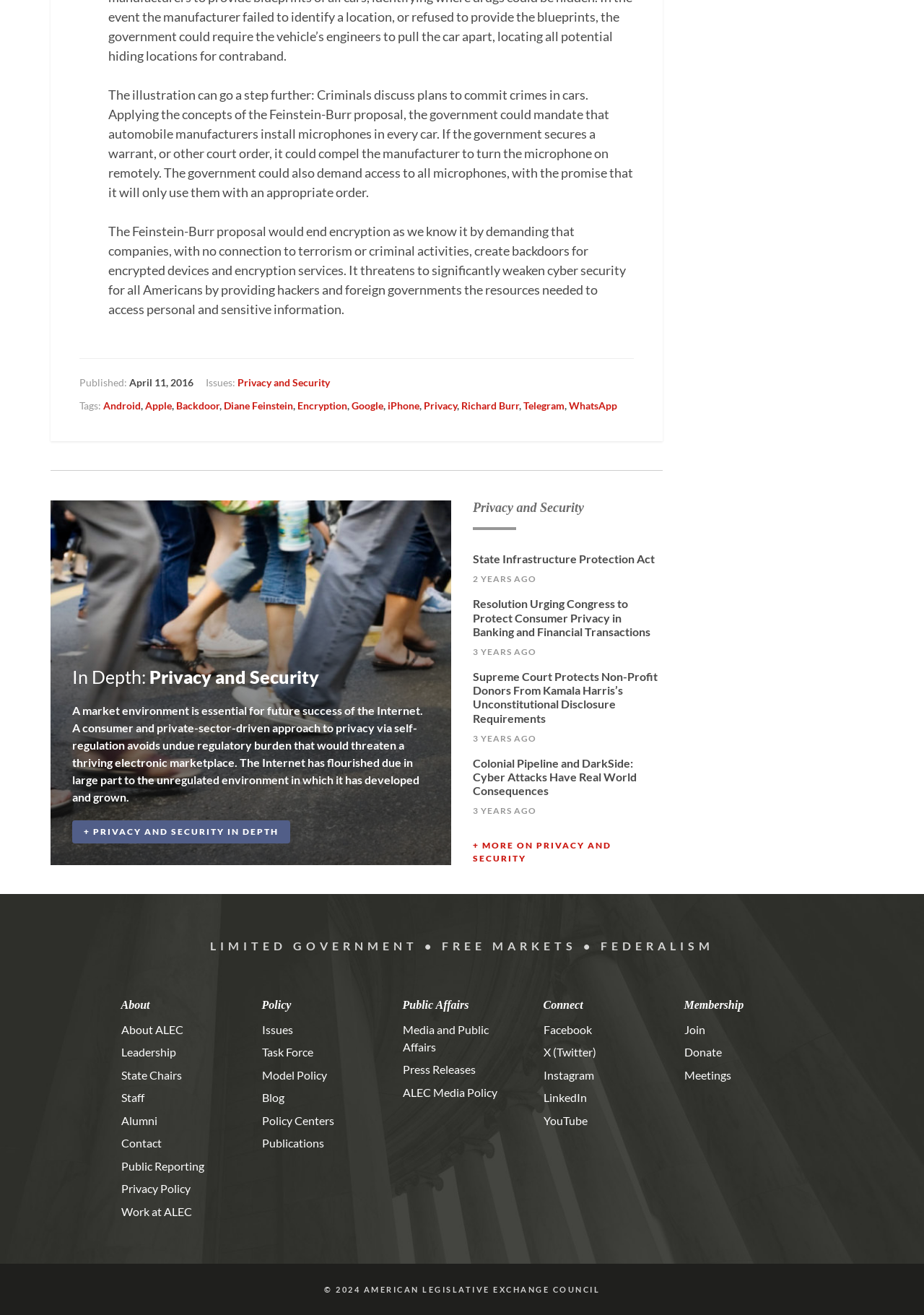What is the topic of the article?
Based on the image, answer the question with as much detail as possible.

The topic of the article can be determined by reading the headings and subheadings on the webpage. The main heading 'In Depth: Privacy and Security' and the subheadings 'Privacy and Security' and 'State Infrastructure Protection Act' suggest that the article is discussing privacy and security issues.